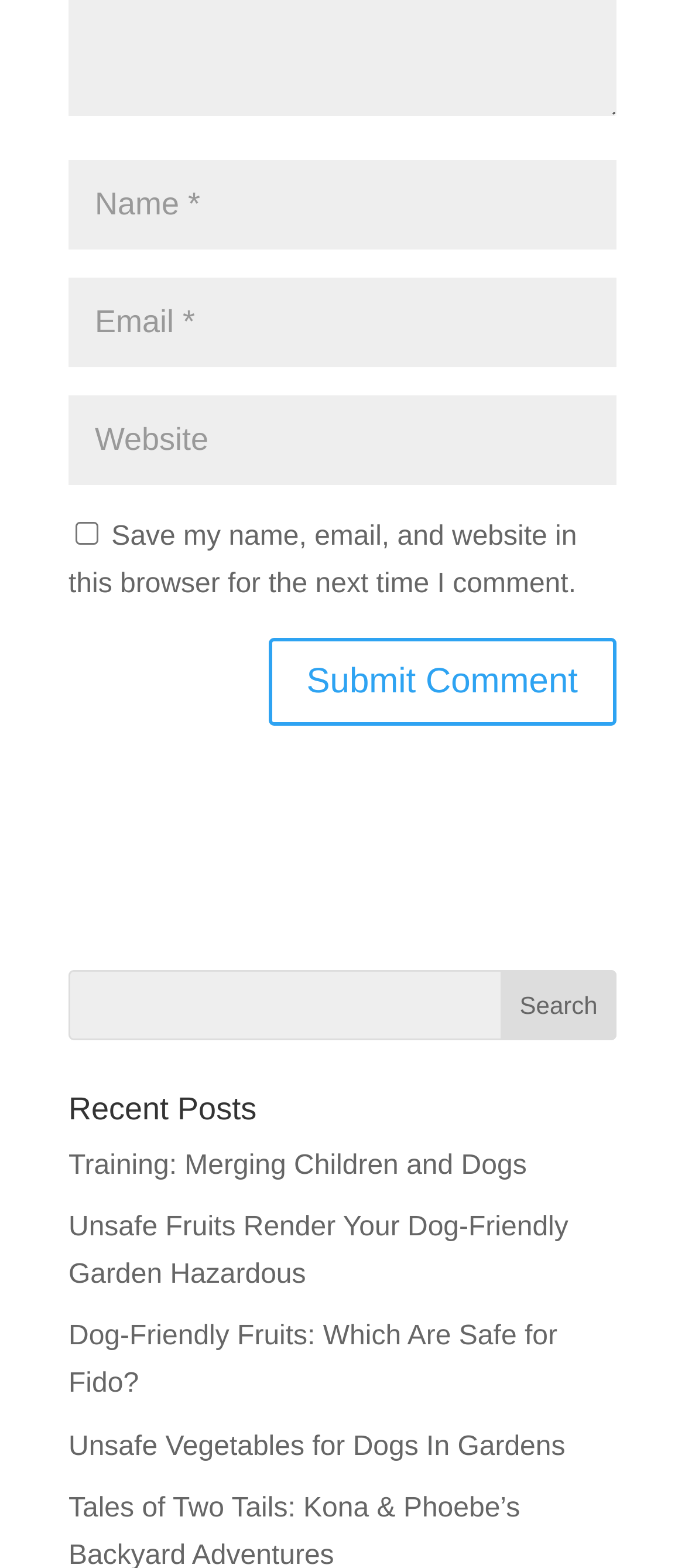Review the image closely and give a comprehensive answer to the question: Is the search function available on this webpage?

I found a search textbox and a 'Search' button on the webpage, which indicates that the search function is available.